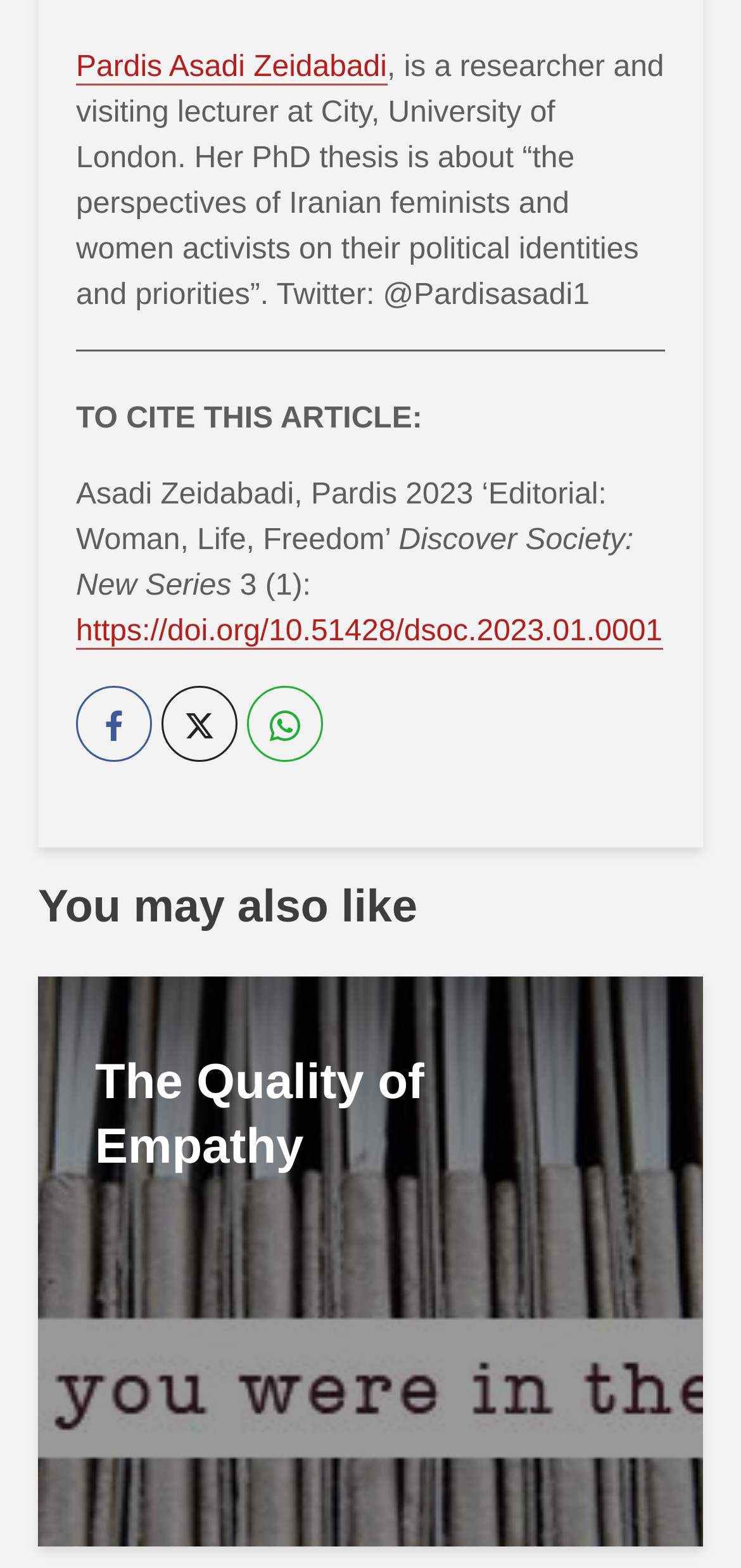Respond to the question below with a single word or phrase:
What is Pardis Asadi Zeidabadi's profession?

Researcher